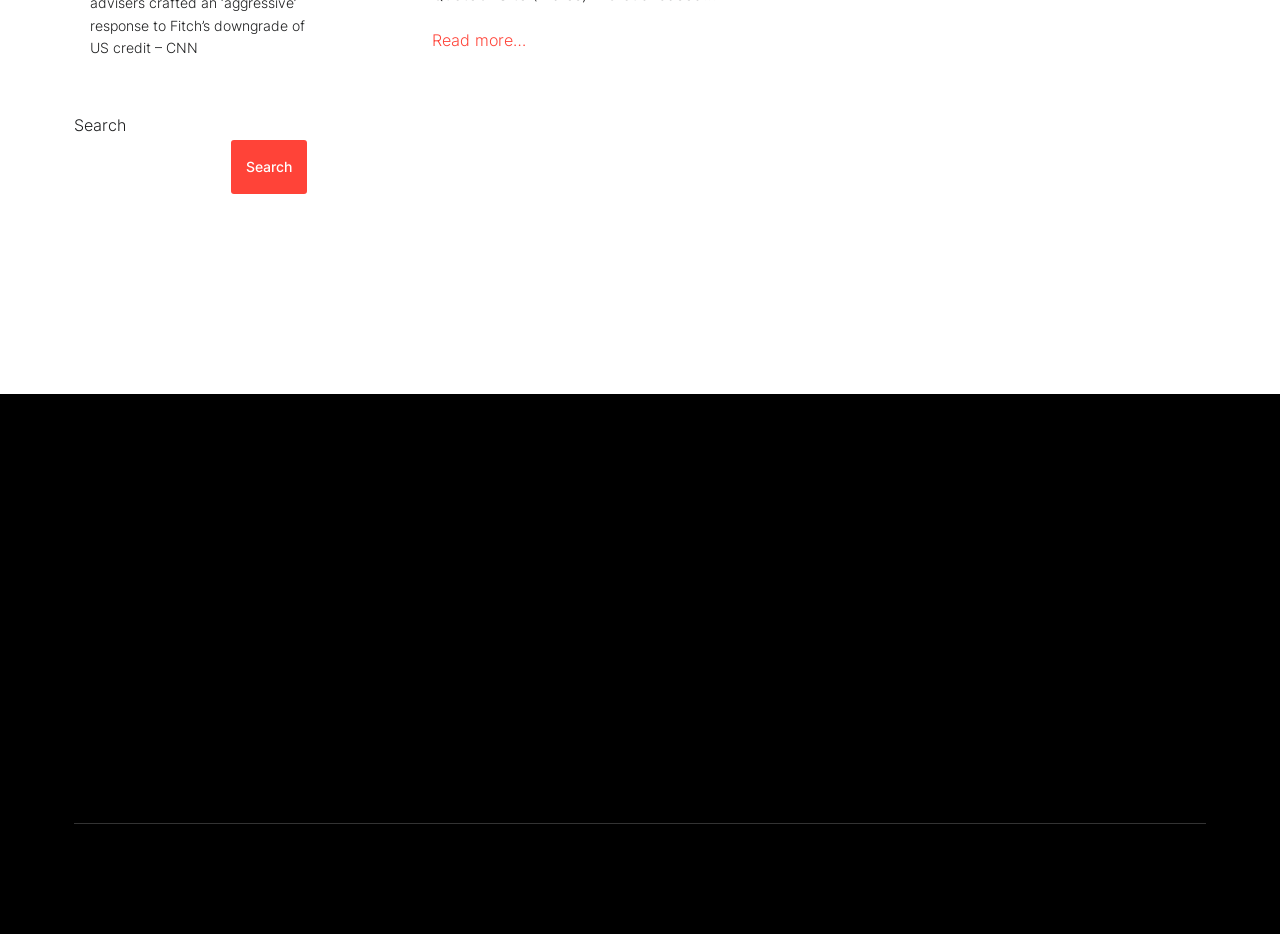Please determine the bounding box coordinates of the element's region to click for the following instruction: "Contact the company".

[0.592, 0.632, 0.638, 0.653]